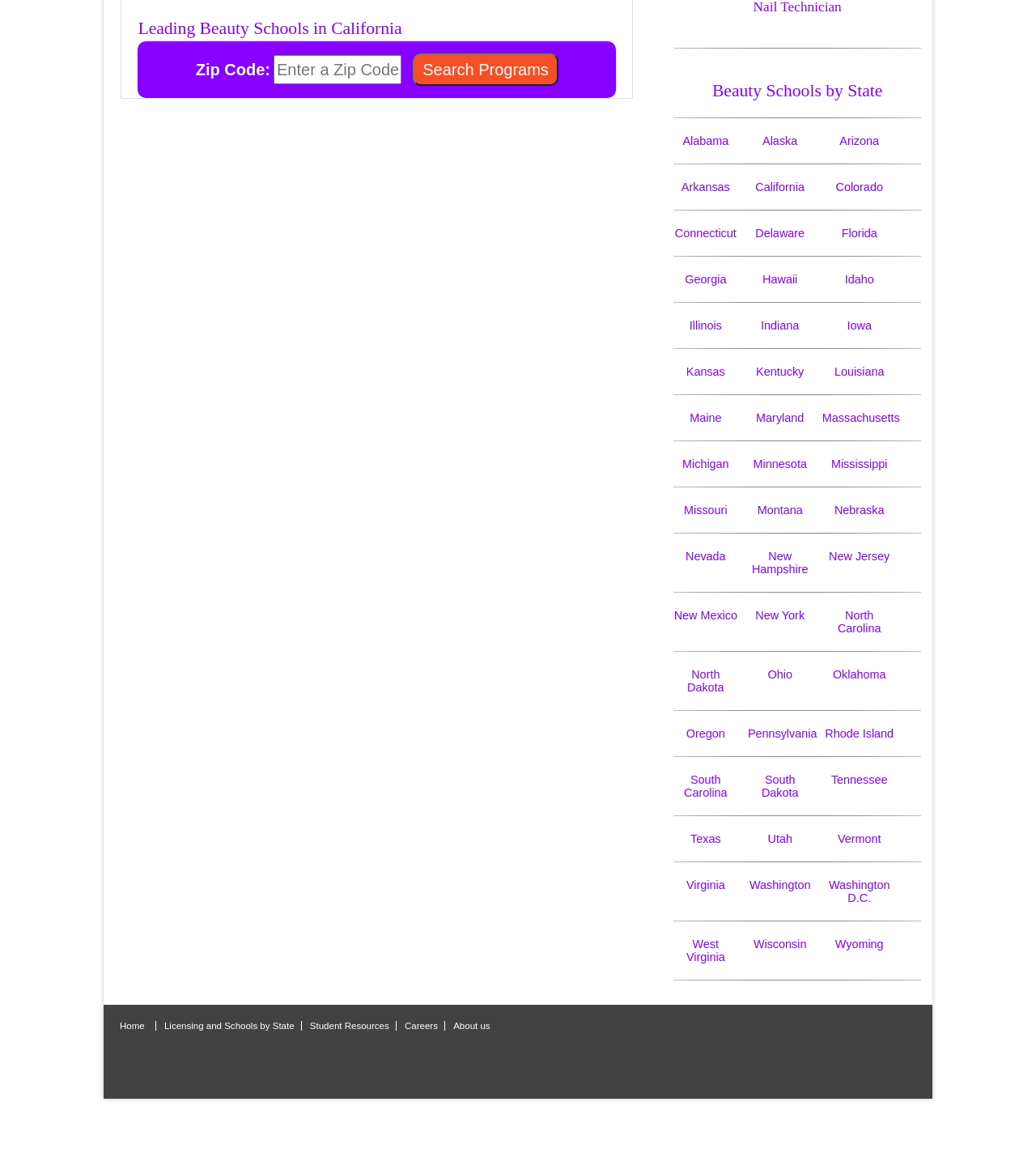Using the format (top-left x, top-left y, bottom-right x, bottom-right y), and given the element description, identify the bounding box coordinates within the screenshot: North Dakota

[0.663, 0.569, 0.699, 0.591]